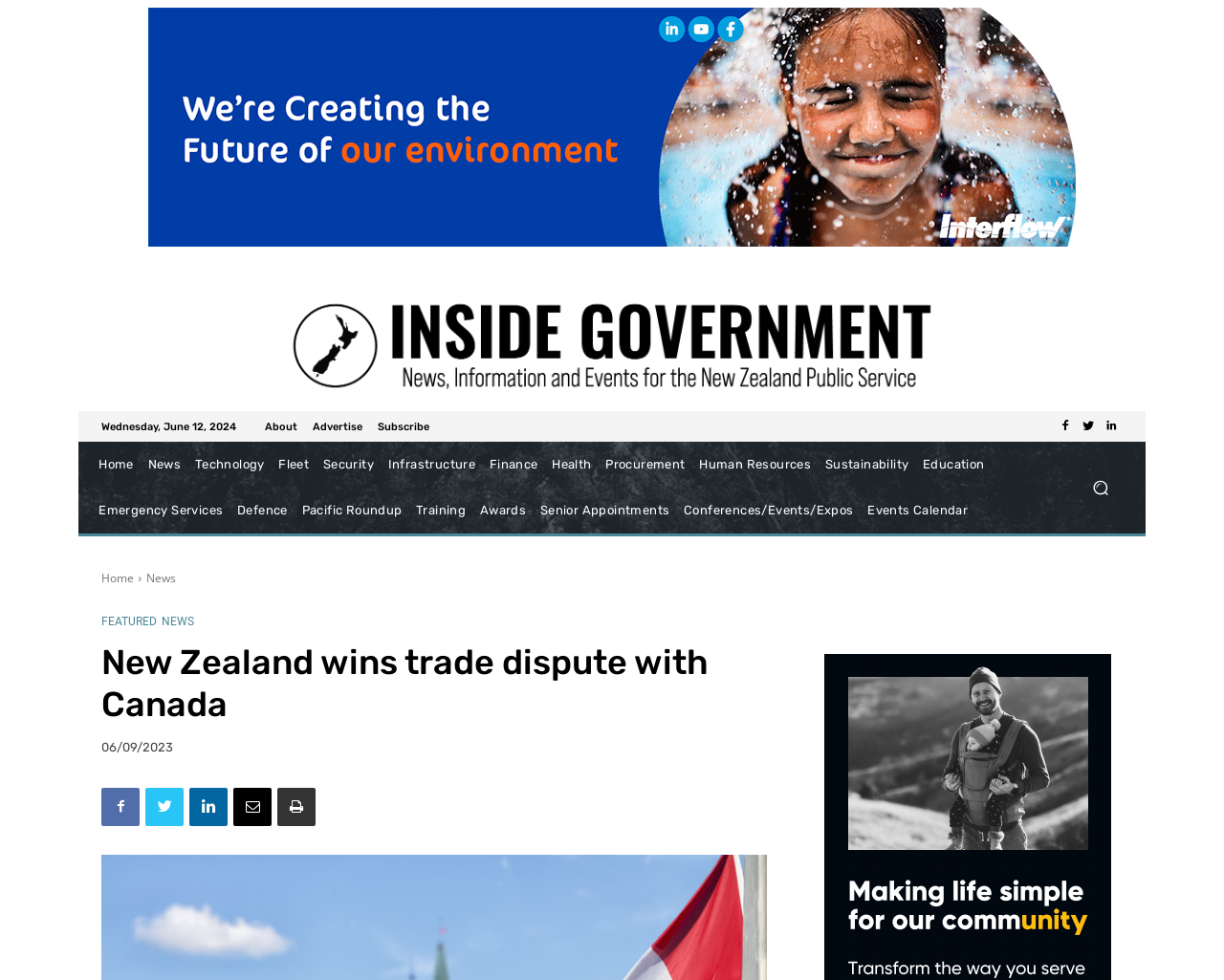What is the main topic of the news article on the webpage?
Give a detailed explanation using the information visible in the image.

I found the main topic by looking at the heading element with the content 'New Zealand wins trade dispute with Canada' located at the top of the webpage.